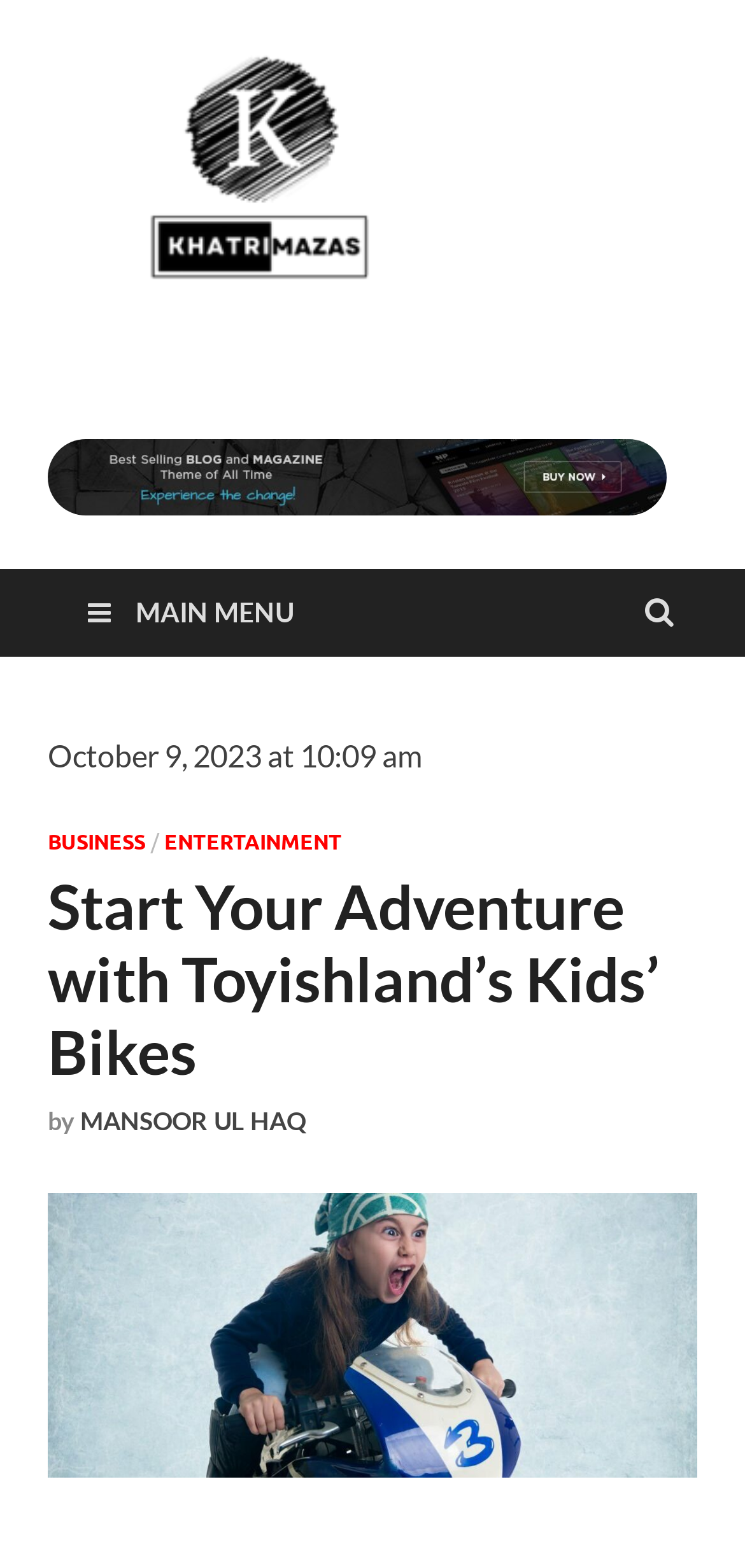What is the category of the blog post?
Please provide a single word or phrase answer based on the image.

ENTERTAINMENT